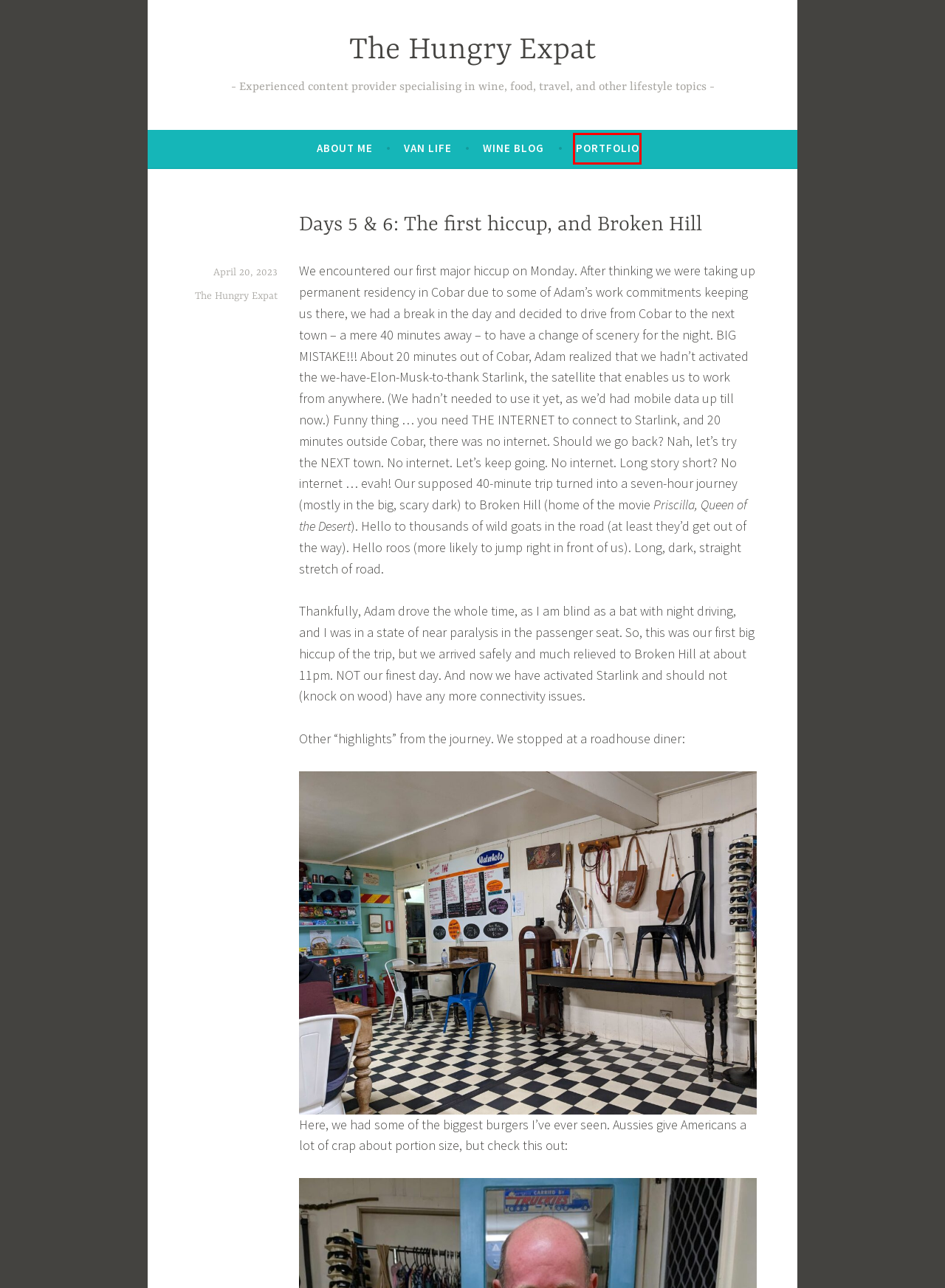Given a webpage screenshot with a UI element marked by a red bounding box, choose the description that best corresponds to the new webpage that will appear after clicking the element. The candidates are:
A. Wine blog - The Hungry Expat
B. Blog Tool, Publishing Platform, and CMS – WordPress.org
C. The Hungry Expat - The Hungry Expat
D. Day 7: Broken Hill to Silverton - The Hungry Expat
E. Van Life - The Hungry Expat
F. Day 4: Sunday, April 16, 2023 - The Hungry Expat
G. Portfolio - The Hungry Expat
H. About me - The Hungry Expat

G